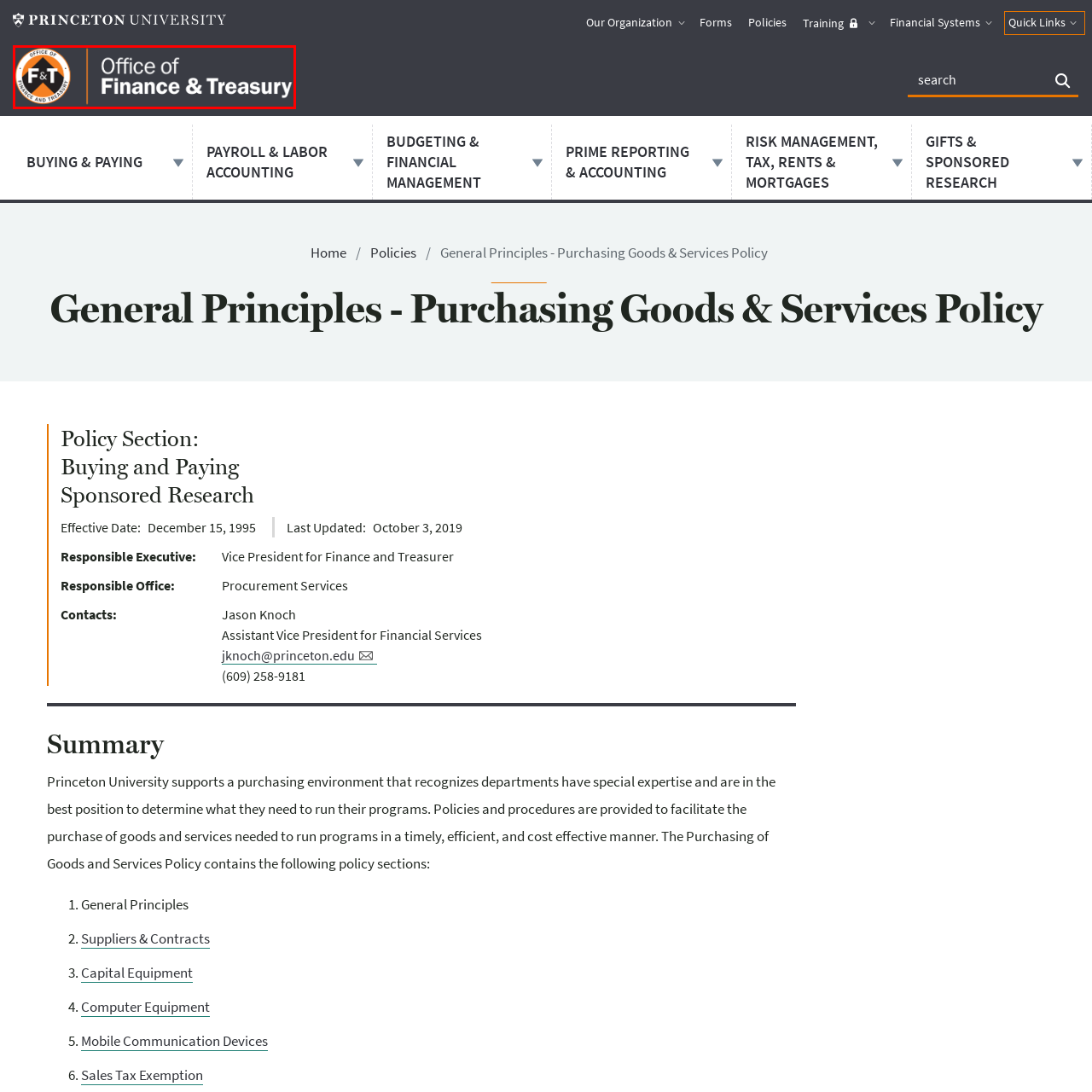Inspect the part framed by the grey rectangle, What do the initials 'F&T' stand for? 
Reply with a single word or phrase.

Finance and Treasury